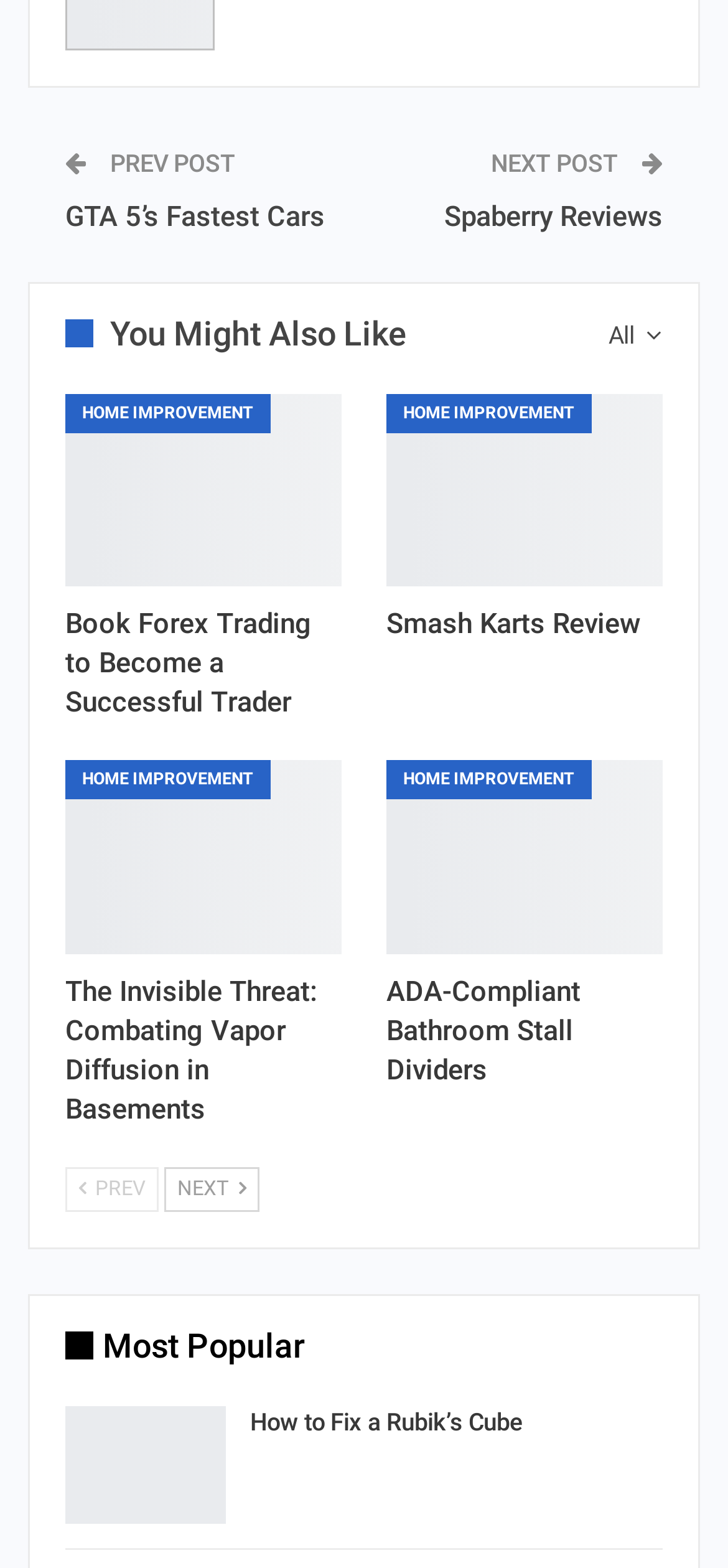Please specify the bounding box coordinates of the clickable section necessary to execute the following command: "View the 'How to Fix a Rubik’s Cube' tutorial".

[0.344, 0.898, 0.718, 0.915]